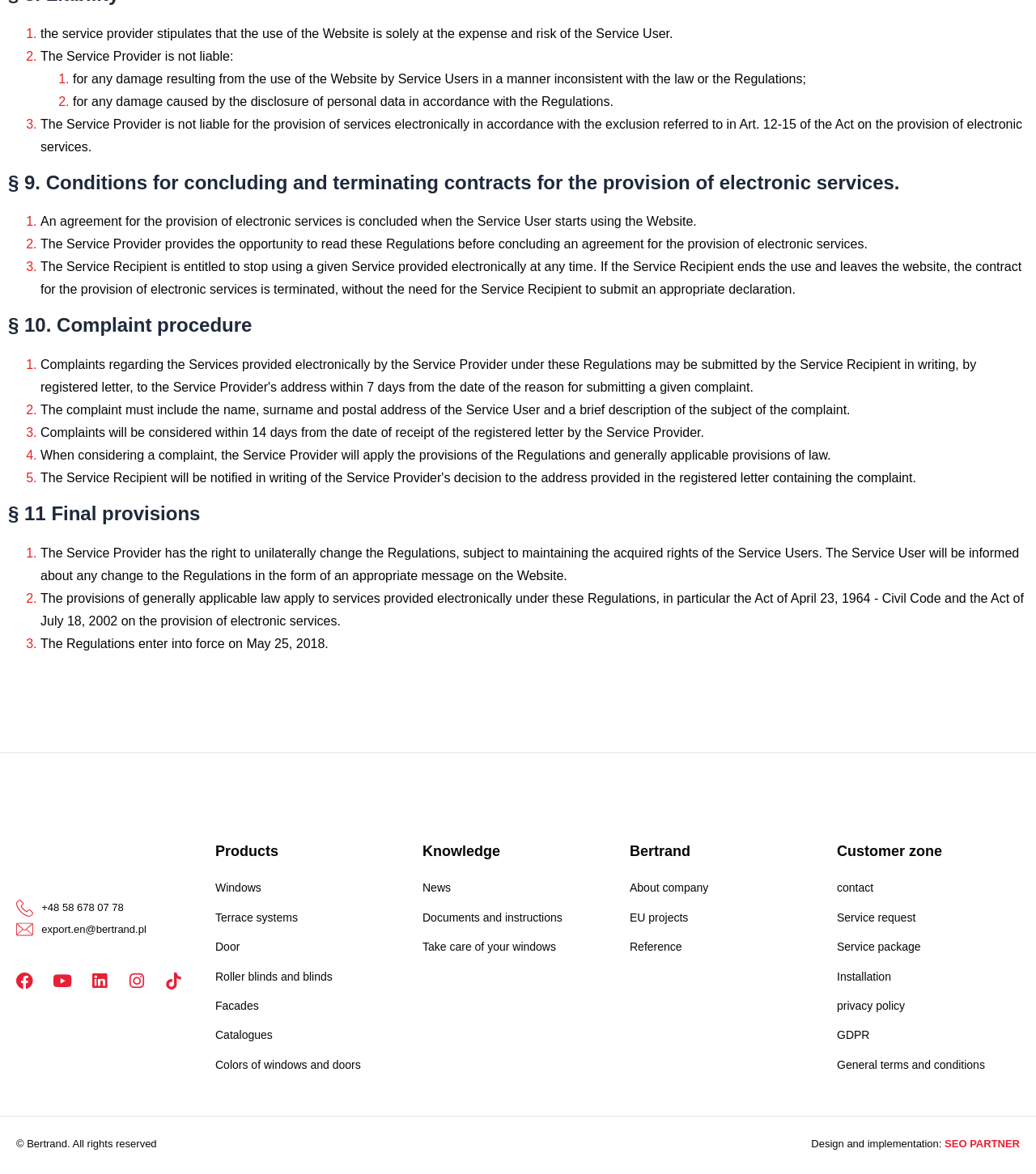Based on the visual content of the image, answer the question thoroughly: Who designed and implemented the website?

At the bottom of the webpage, there is a credit statement that reads 'Design and implementation: SEO PARTNER', indicating that SEO PARTNER is the entity responsible for designing and implementing the website.